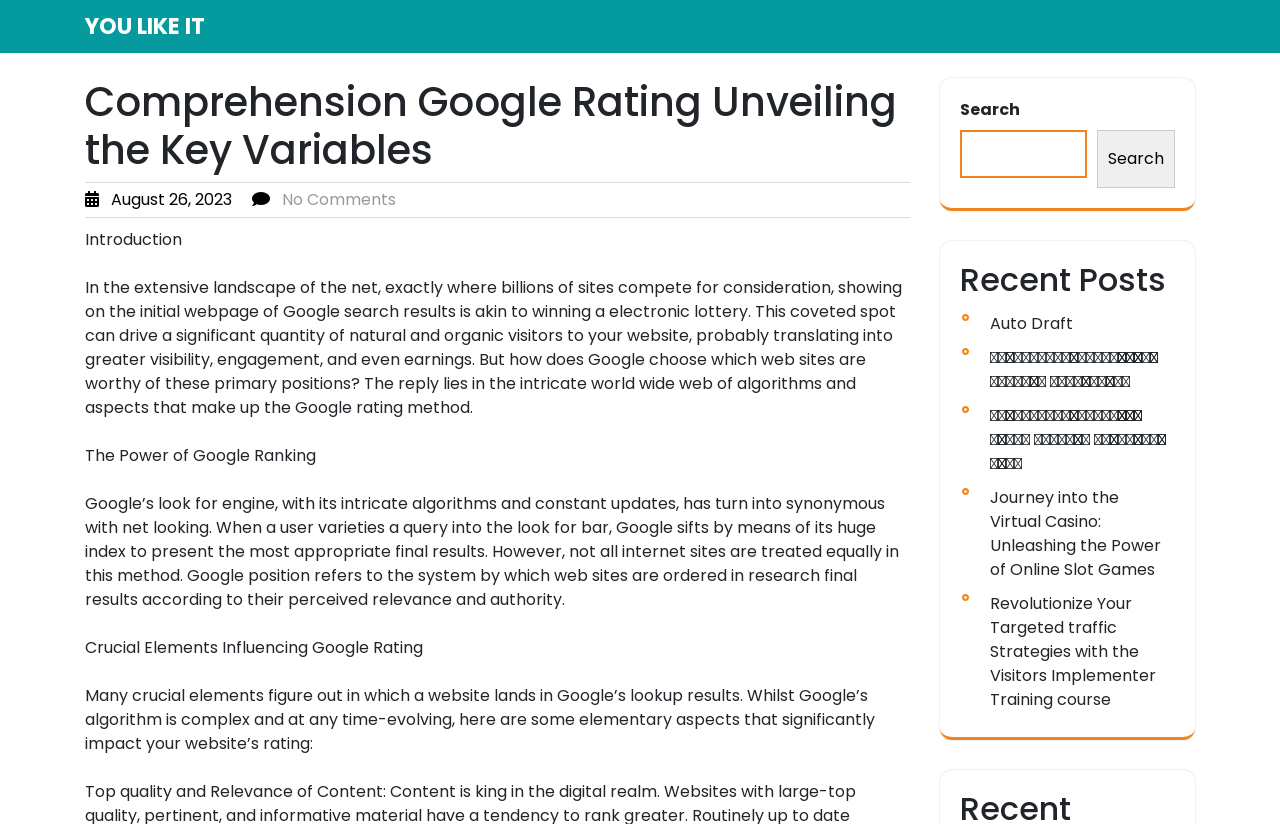Can you show the bounding box coordinates of the region to click on to complete the task described in the instruction: "Read the 'Introduction' section"?

[0.066, 0.277, 0.142, 0.305]